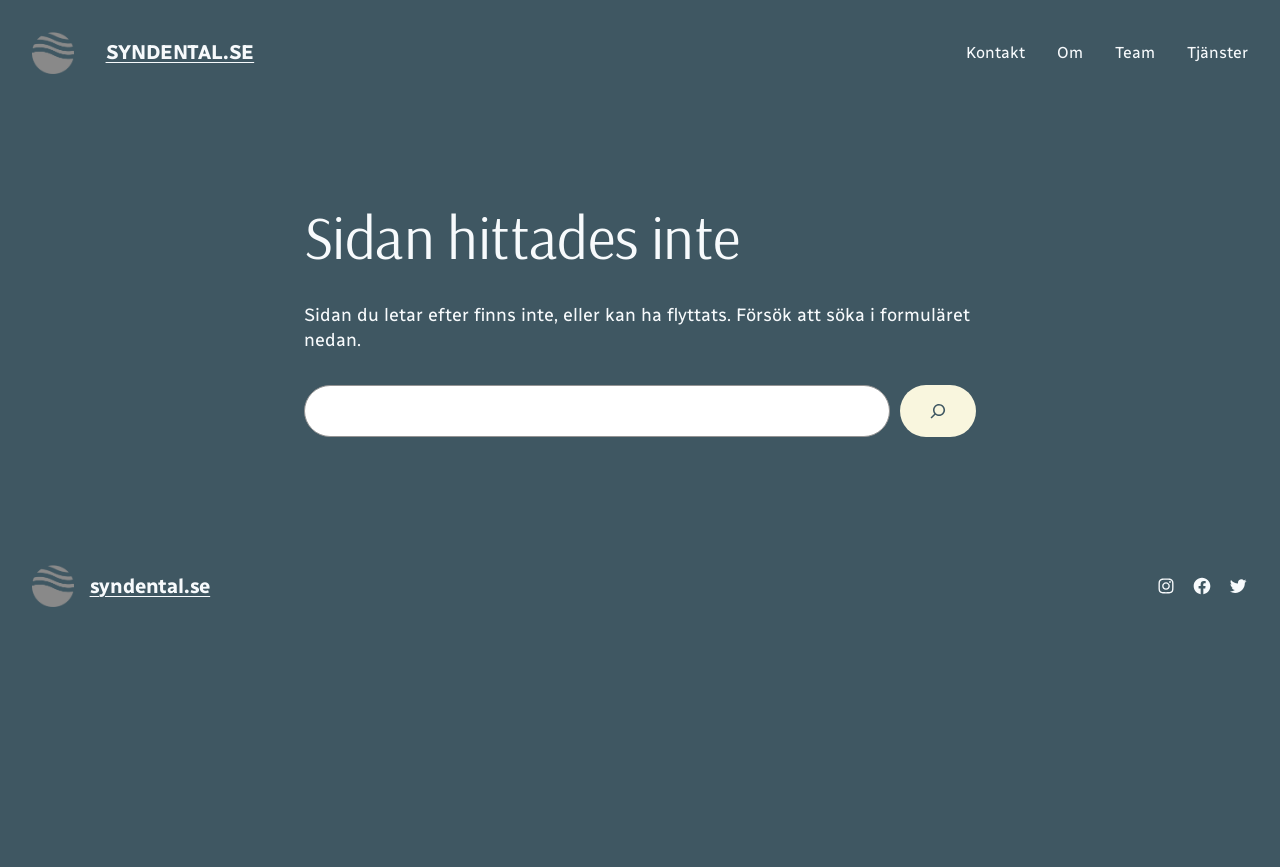Explain in detail what you observe on this webpage.

This webpage appears to be an error page, as indicated by the heading "Sidan hittades inte" which translates to "Page not found". The page has a logo of "syndental.se" at the top left corner, which is also a link. 

Below the logo, there is a main heading "SYNDENTAL.SE" which is also a link. To the right of the logo, there is a navigation menu with four links: "Kontakt", "Om", "Team", and "Tjänster".

The main content of the page is a message informing the user that the page they are looking for does not exist or has been moved, and suggests using the search form below. The search form consists of a text box and a button with a magnifying glass icon. 

At the bottom of the page, there is a footer section with a smaller version of the "syndental.se" logo, which is also a link. Next to the logo, there is a heading "syndental.se" which is also a link. To the right of the logo, there are three social media links: "Instagram", "Facebook", and "Twitter".